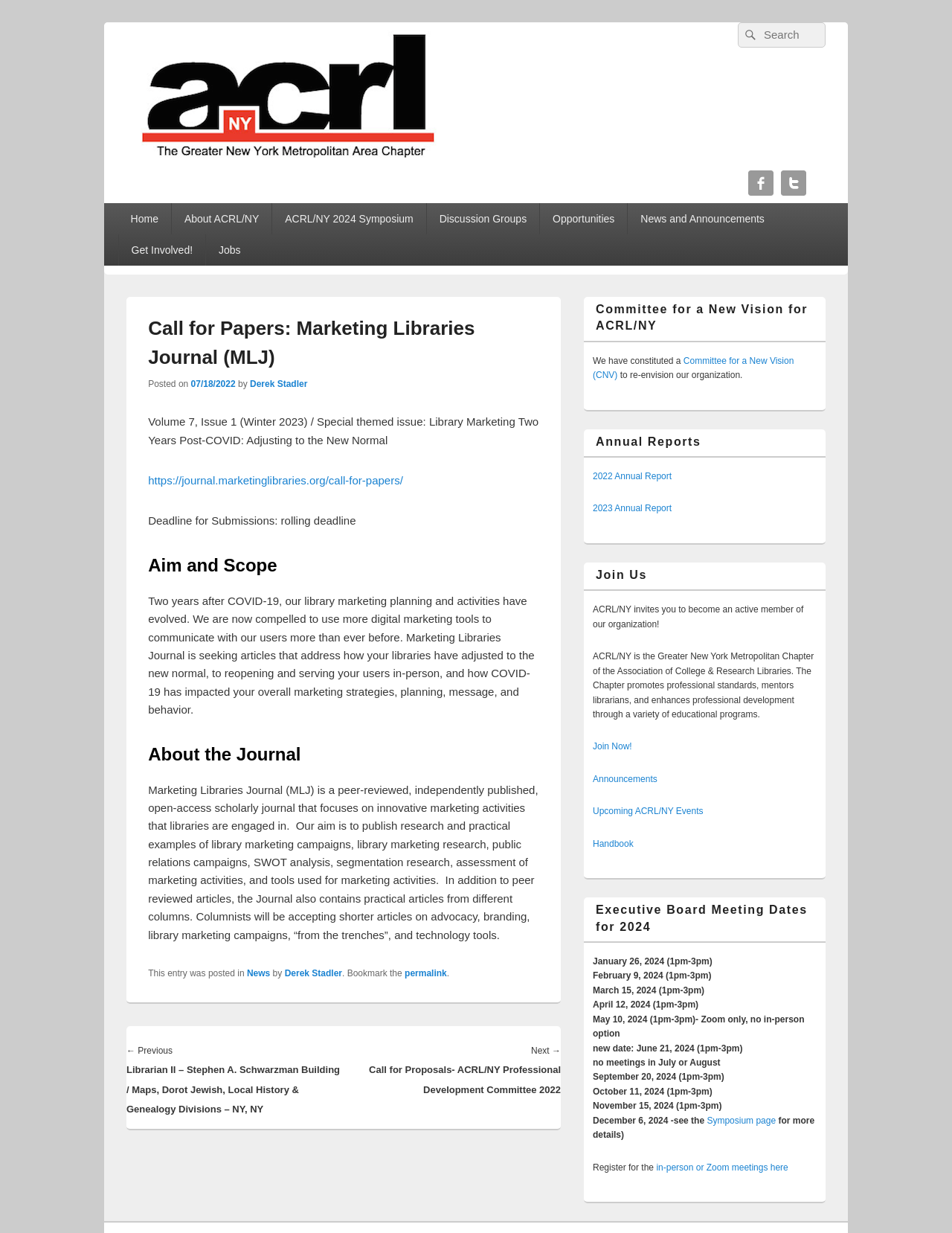Please mark the bounding box coordinates of the area that should be clicked to carry out the instruction: "Navigate to the permalink".

None